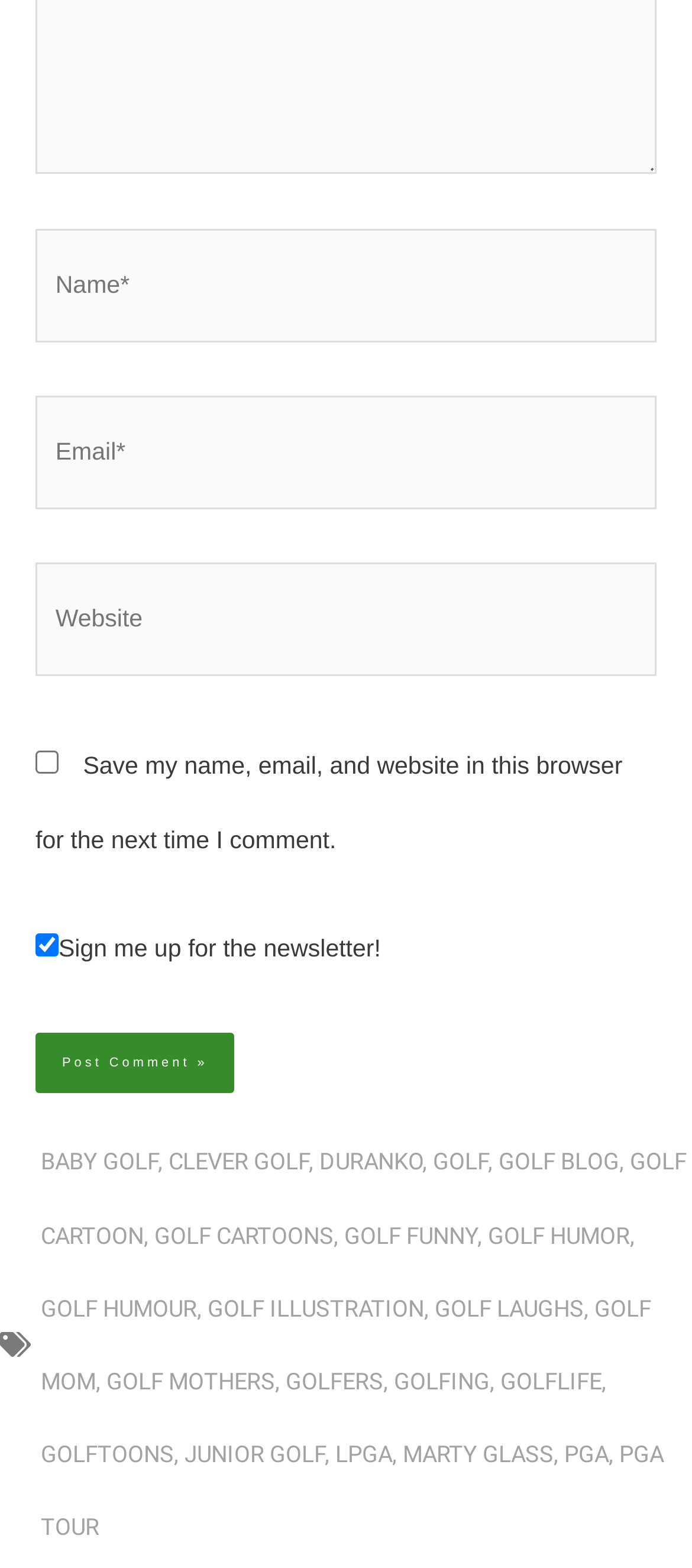Respond with a single word or phrase to the following question:
How many links are there in the webpage?

20